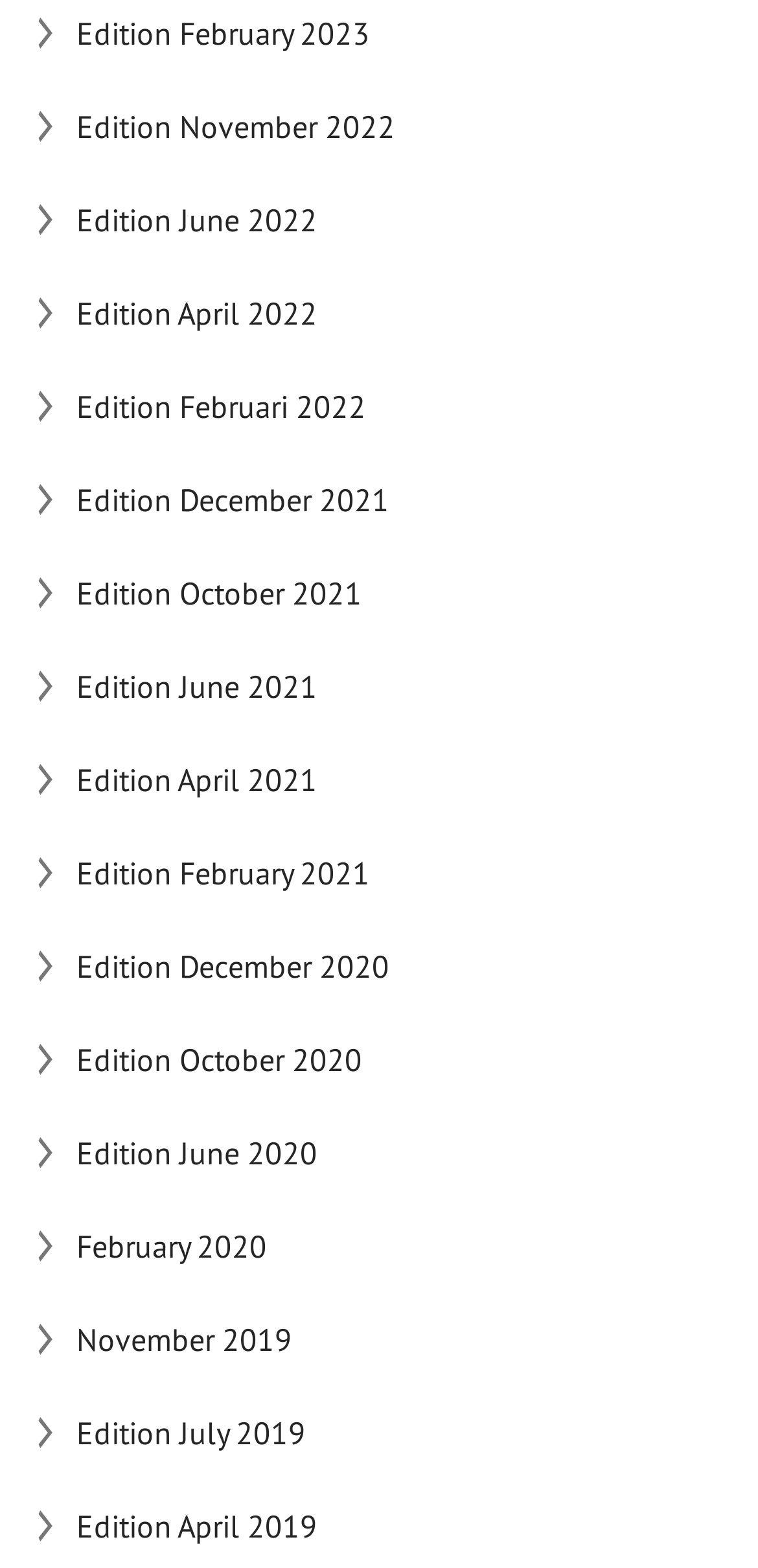Determine the bounding box coordinates of the UI element described by: "Edition December 2020".

[0.101, 0.586, 0.961, 0.646]